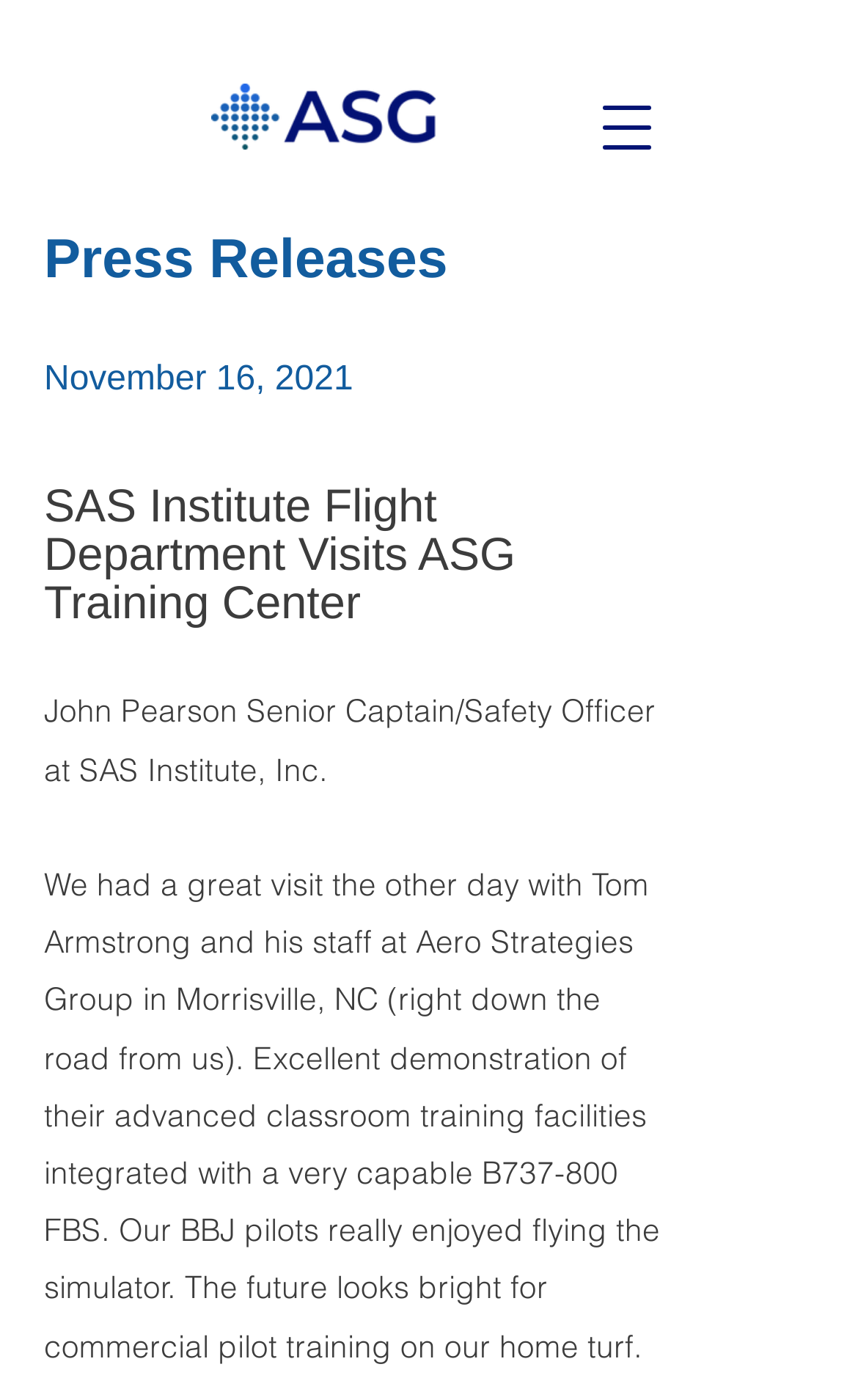What is the logo image filename?
Examine the screenshot and reply with a single word or phrase.

Original on Transparent.png